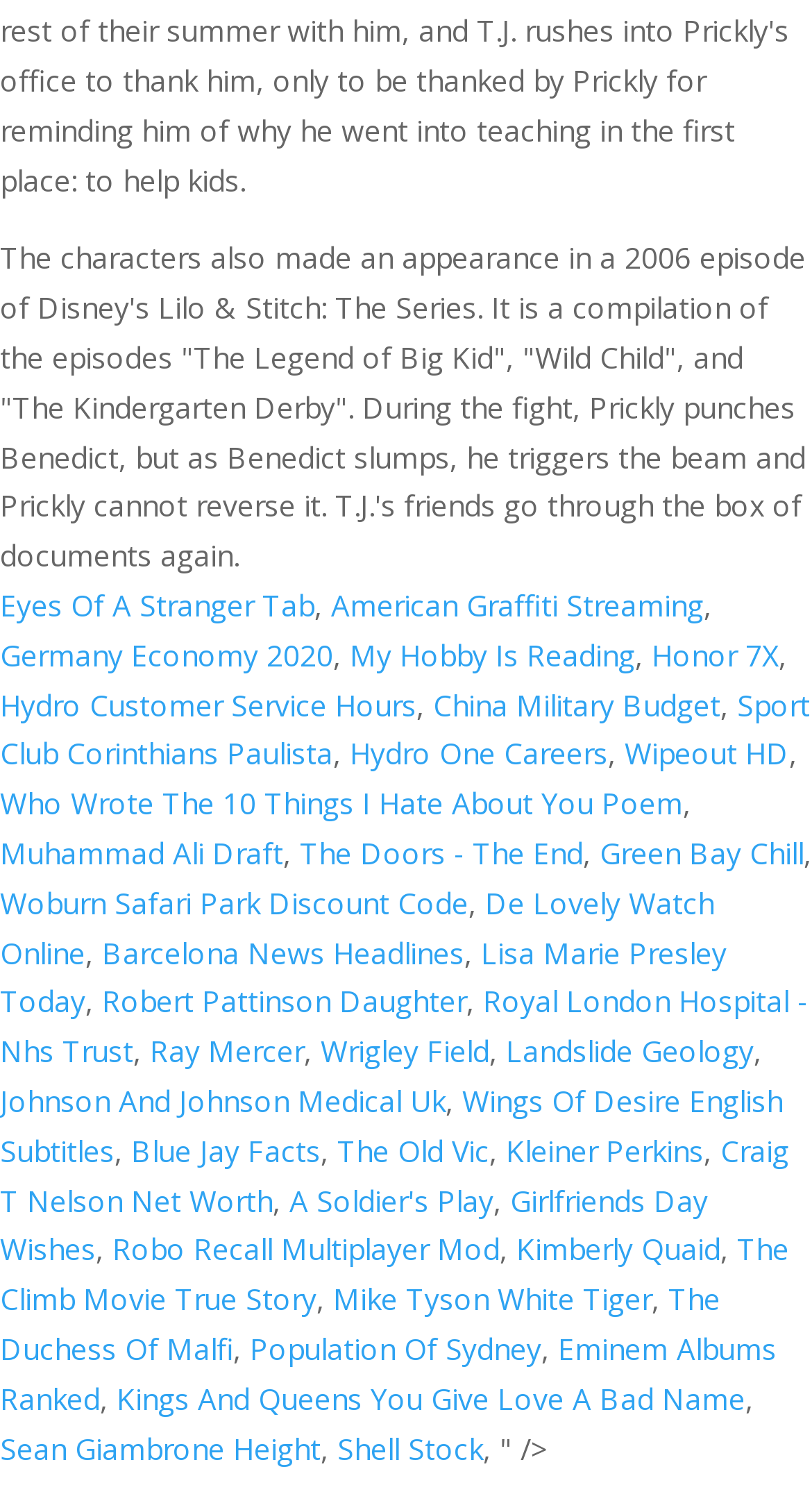Determine the bounding box coordinates for the region that must be clicked to execute the following instruction: "Learn about 'Hydro Customer Service Hours'".

[0.0, 0.458, 0.513, 0.485]